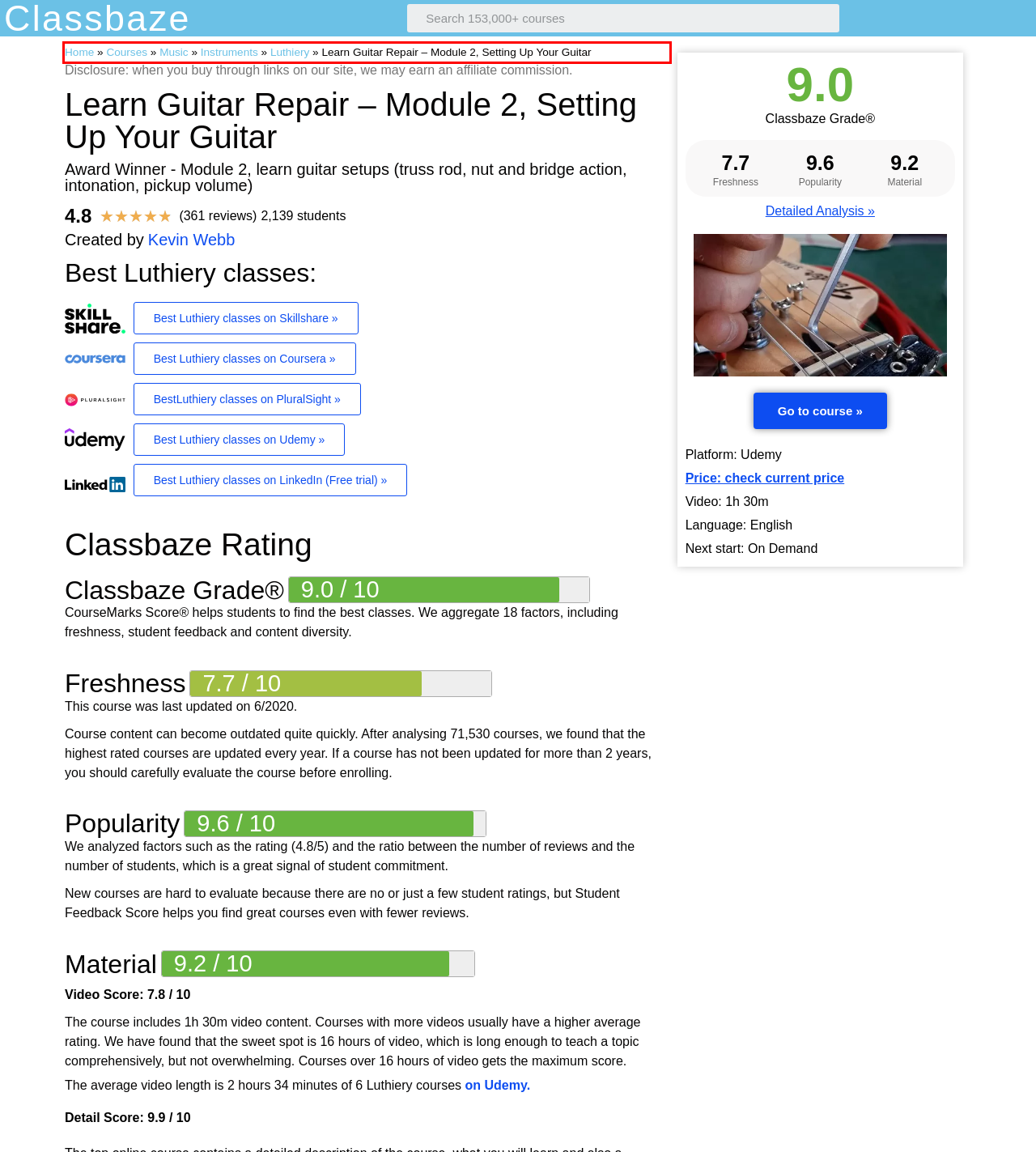Locate the red bounding box in the provided webpage screenshot and use OCR to determine the text content inside it.

Home » Courses » Music » Instruments » Luthiery » Learn Guitar Repair – Module 2, Setting Up Your Guitar